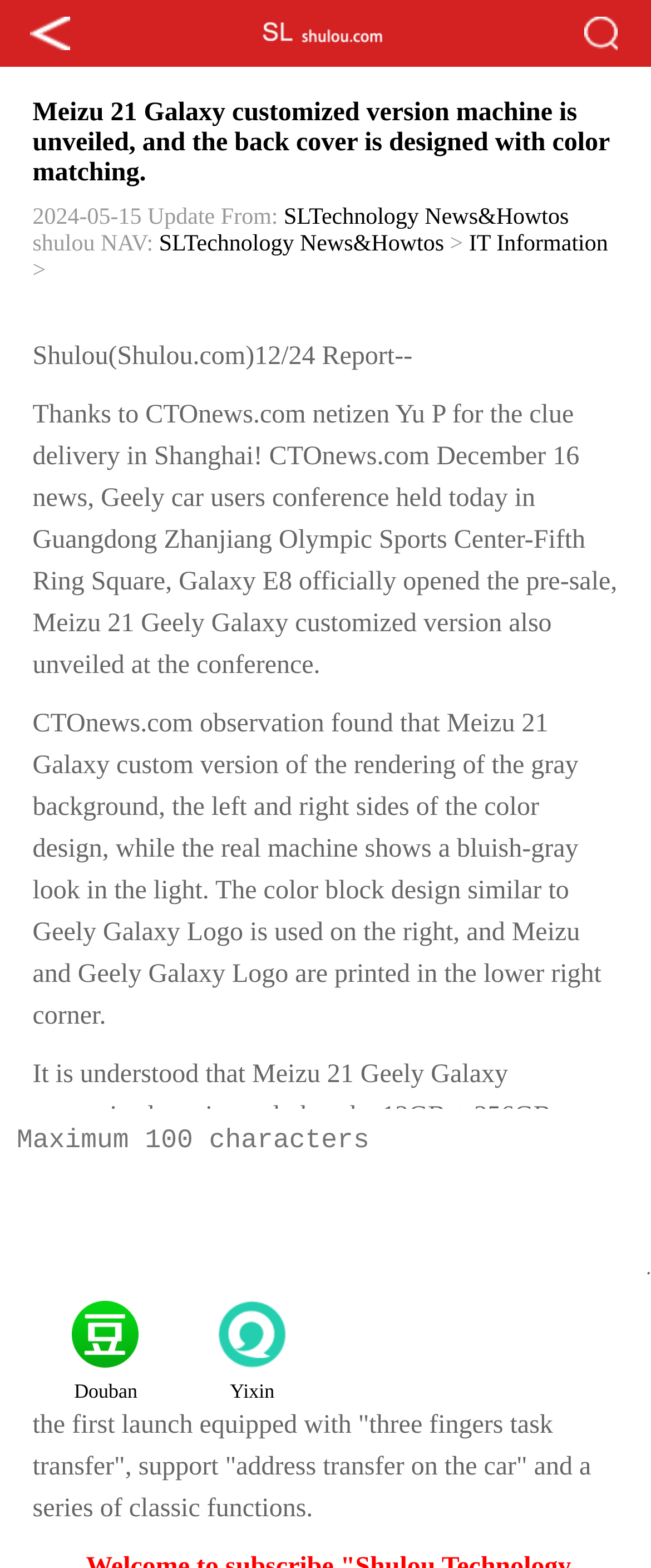Find the bounding box coordinates for the element described here: "Douban".

[0.05, 0.814, 0.275, 0.899]